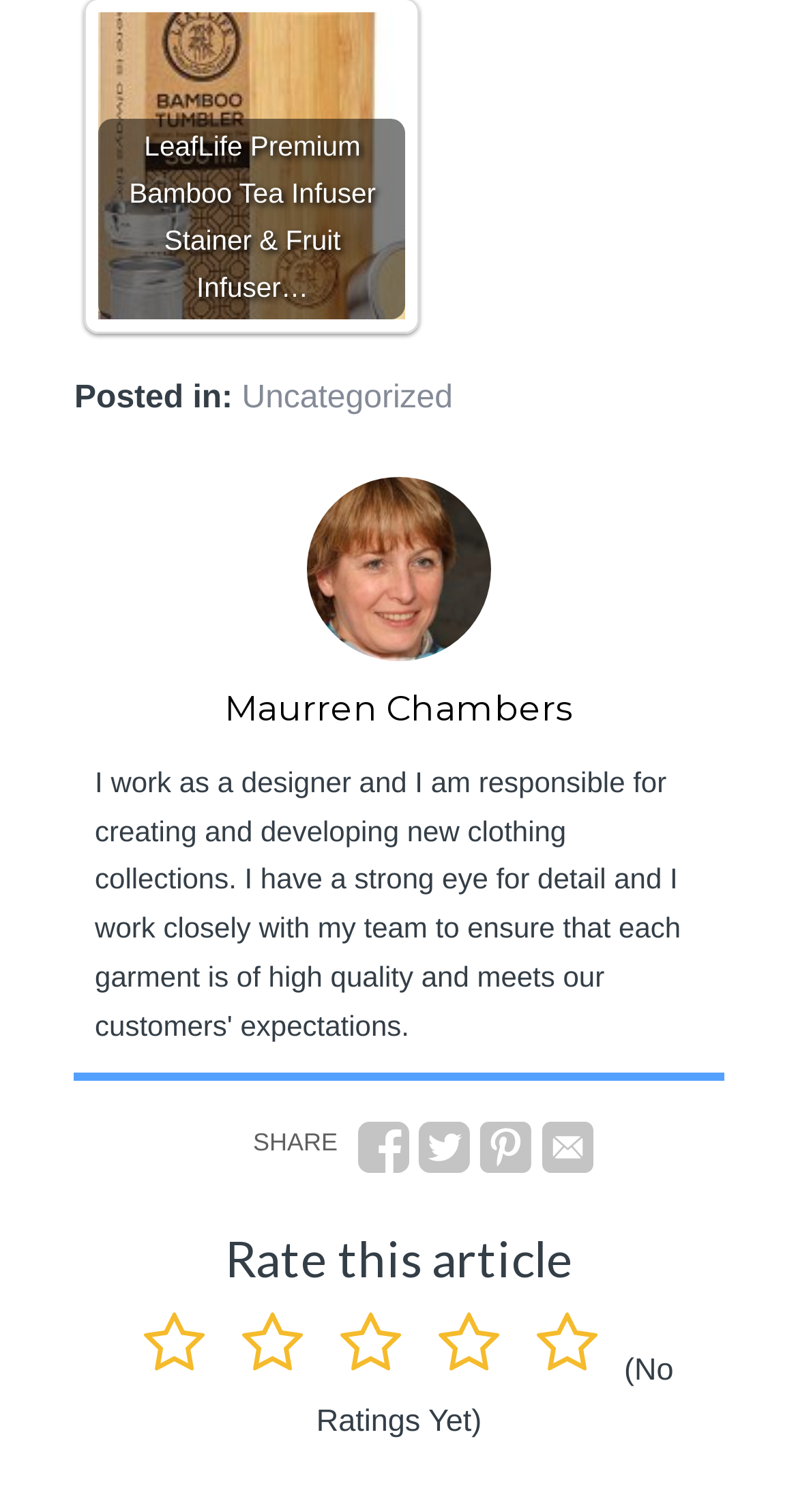Identify the bounding box coordinates of the section to be clicked to complete the task described by the following instruction: "Click the 'Uncategorized' link". The coordinates should be four float numbers between 0 and 1, formatted as [left, top, right, bottom].

[0.303, 0.252, 0.568, 0.275]